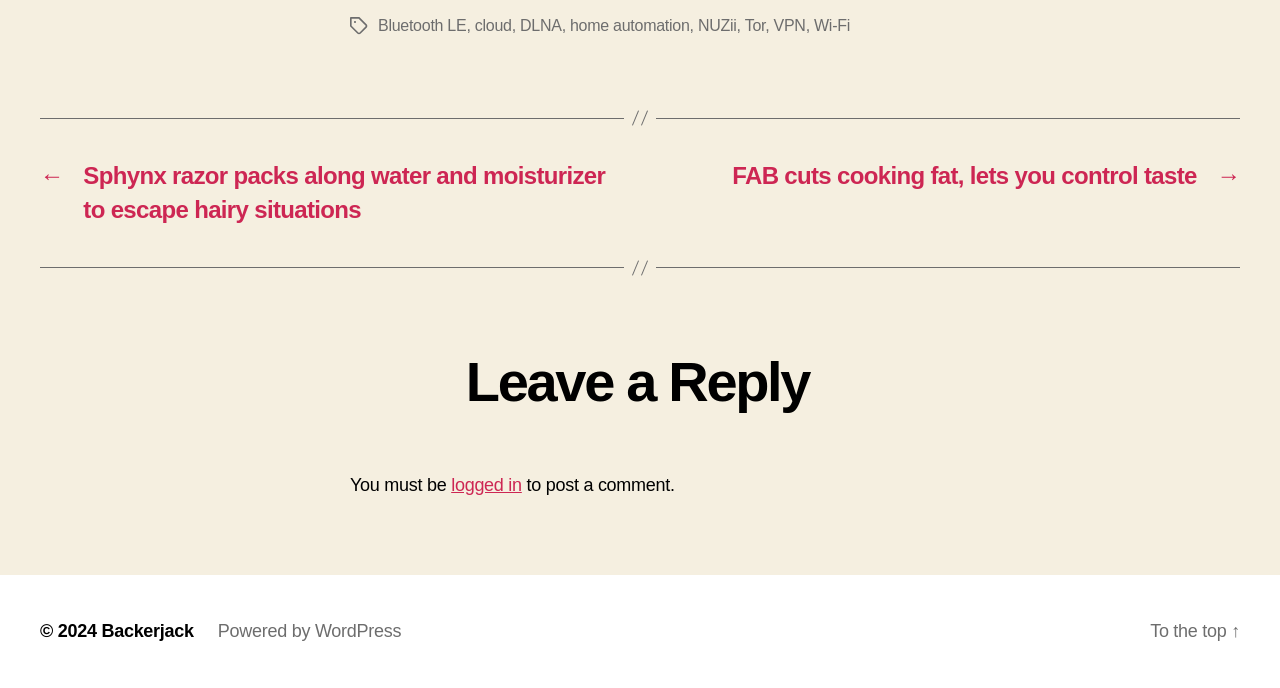What is the first tag mentioned?
Based on the visual, give a brief answer using one word or a short phrase.

Bluetooth LE